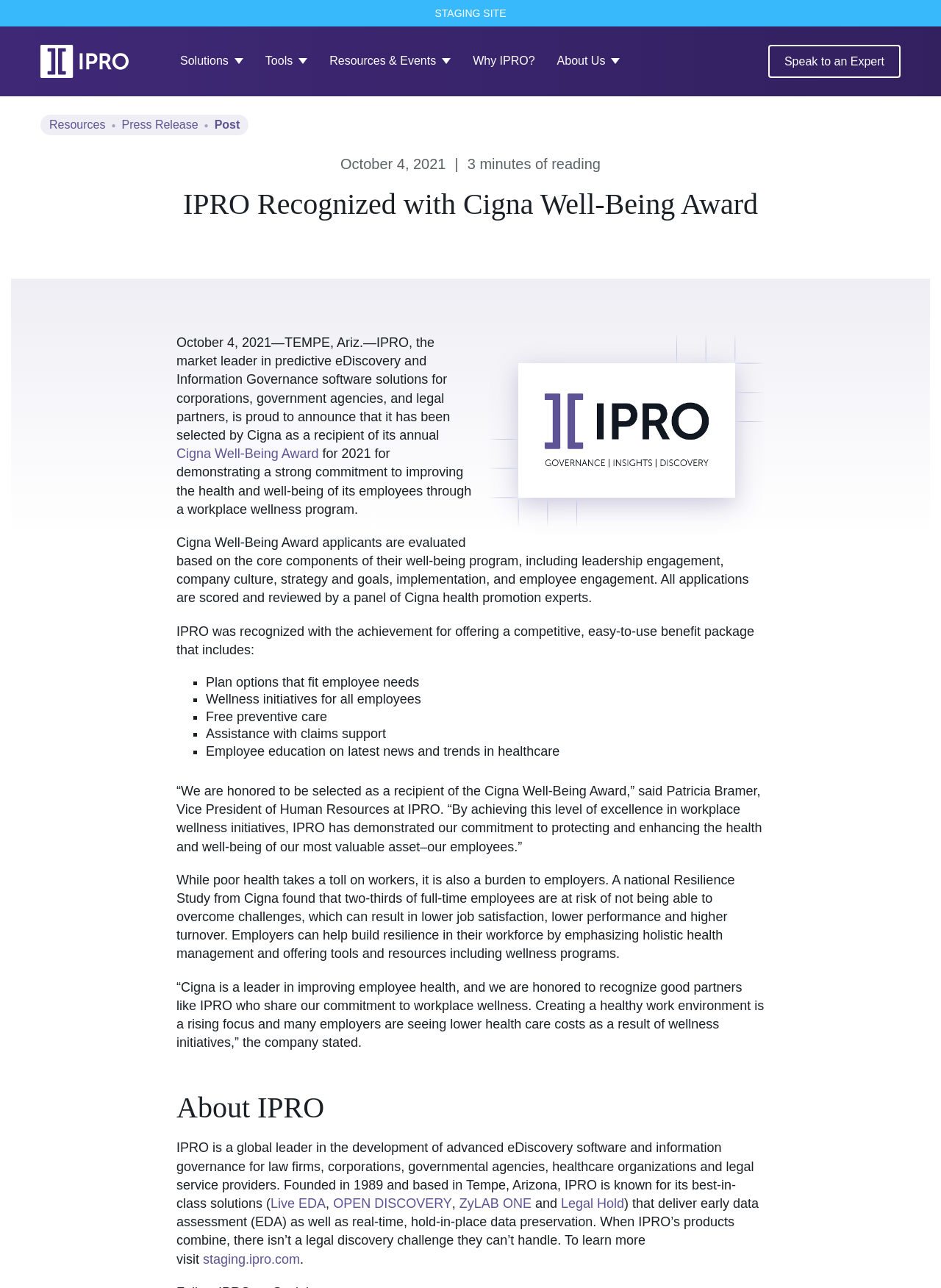Locate the bounding box coordinates of the element you need to click to accomplish the task described by this instruction: "Click on the 'Live EDA' link".

[0.288, 0.929, 0.346, 0.94]